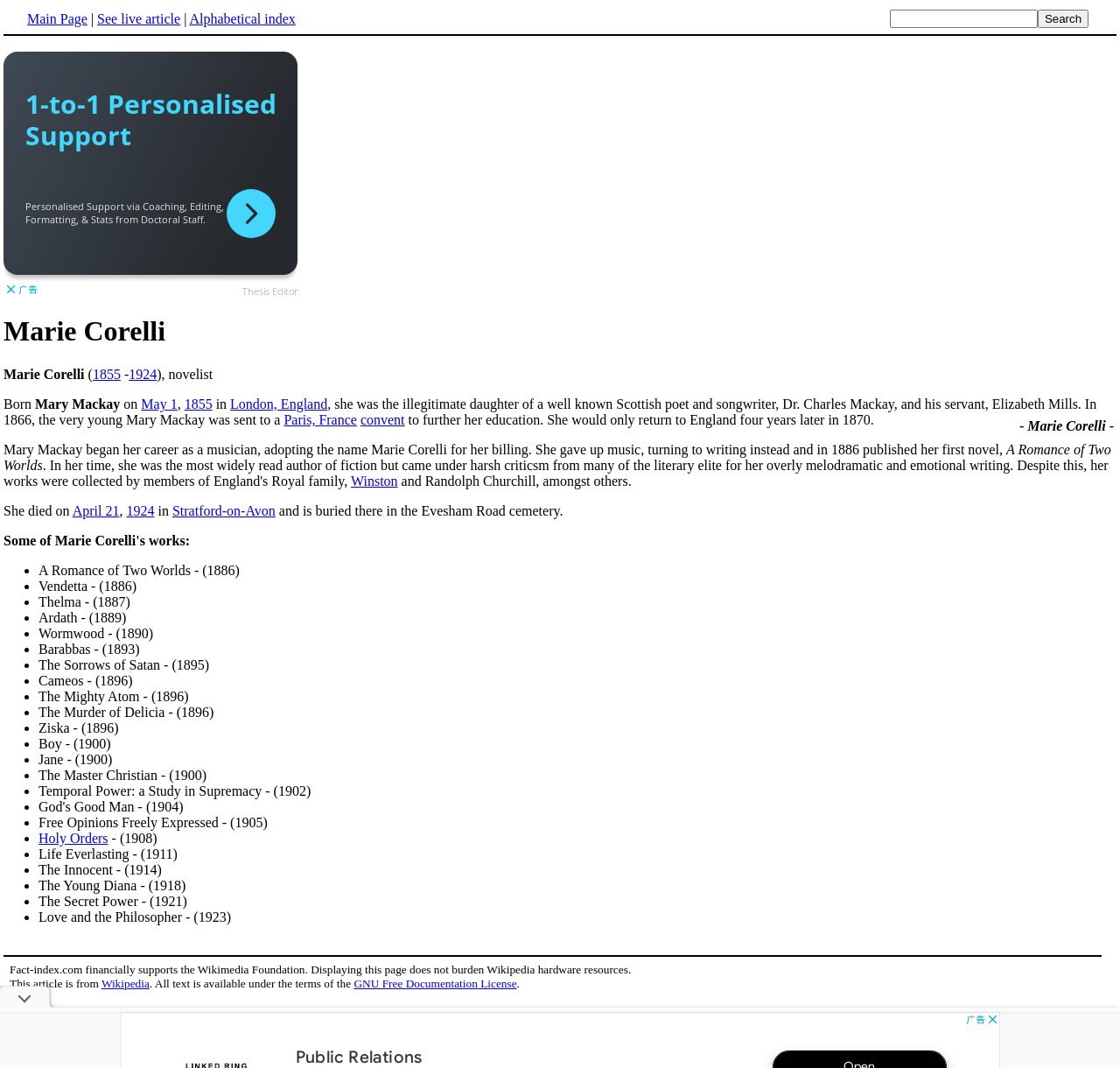Create a full and detailed caption for the entire webpage.

The webpage is about Marie Corelli, a novelist. At the top, there is a layout table with two cells, one containing links to "Main Page", "See live article", and "Alphabetical index", and the other containing a search box and a "Search" button. Below this table, there is an advertisement iframe.

The main content of the page starts with a heading "Marie Corelli" followed by a brief description of her life, including her birth and death dates, and her occupation as a novelist. There is also a mention of her illegitimate birth and her education in Paris.

The page then lists her published works, including "A Romance of Two Worlds", "Vendetta", "Thelma", and many others, with a total of 17 books listed. Each book title is preceded by a bullet point.

Throughout the page, there are links to other relevant pages, such as "May 1", "London, England", "Paris, France", and "Stratford-on-Avon", which provide additional information about the places mentioned in Marie Corelli's life.

The overall structure of the page is simple and easy to follow, with a clear separation between the different sections of content.